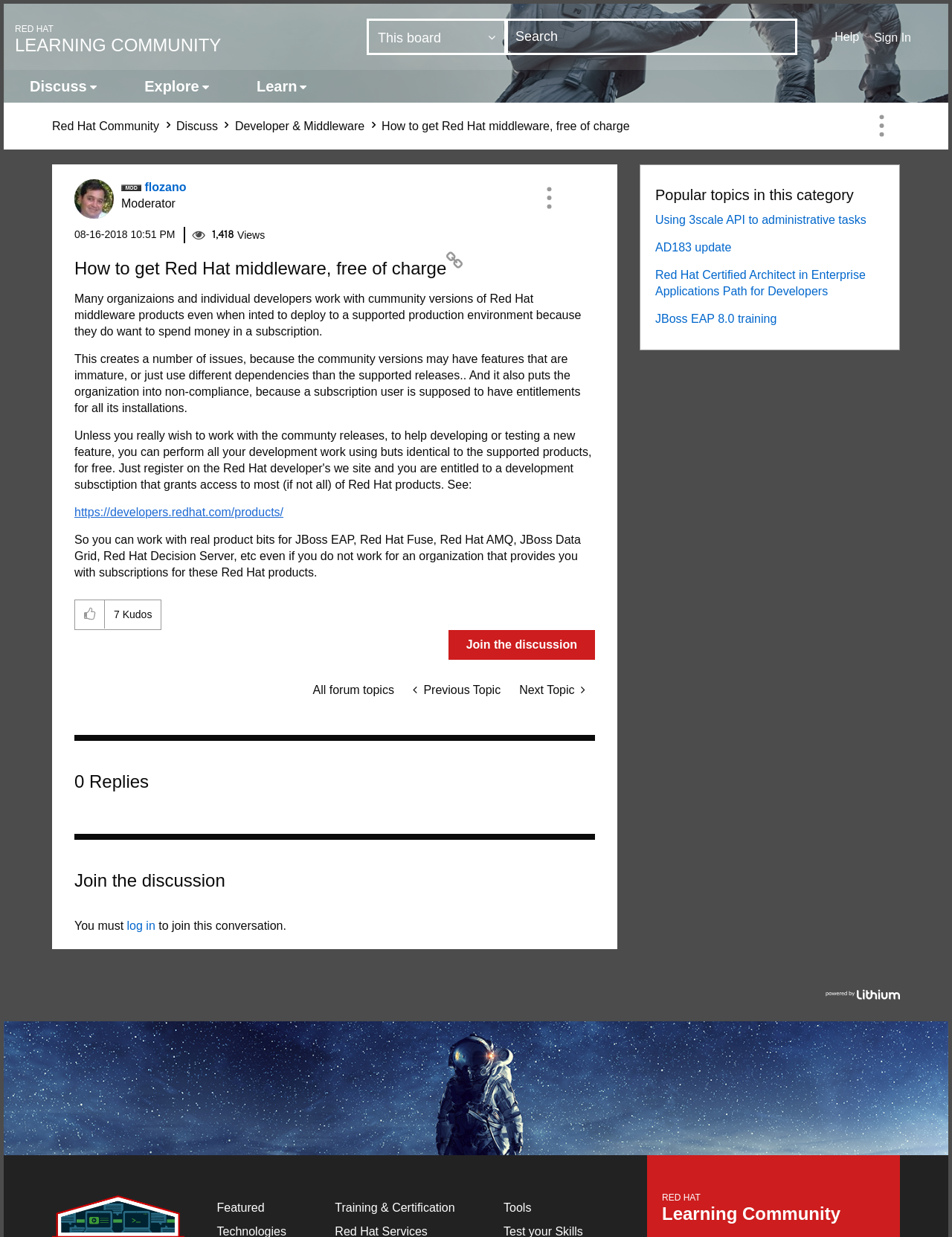Identify the bounding box coordinates for the element you need to click to achieve the following task: "Sign in to the account". The coordinates must be four float values ranging from 0 to 1, formatted as [left, top, right, bottom].

[0.91, 0.018, 1.0, 0.041]